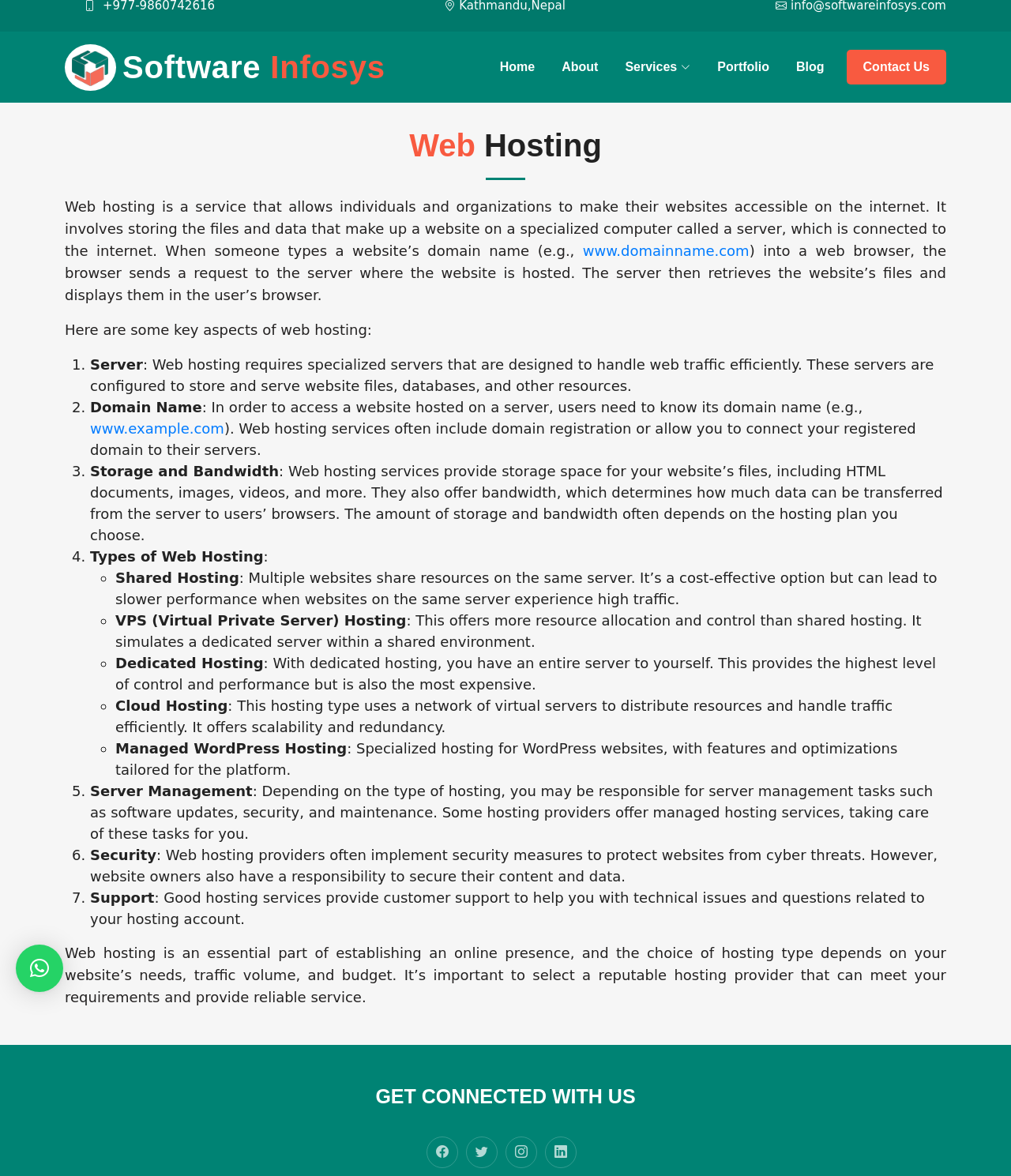How many types of web hosting are mentioned?
Look at the image and construct a detailed response to the question.

The webpage mentions five types of web hosting: Shared Hosting, VPS (Virtual Private Server) Hosting, Dedicated Hosting, Cloud Hosting, and Managed WordPress Hosting.